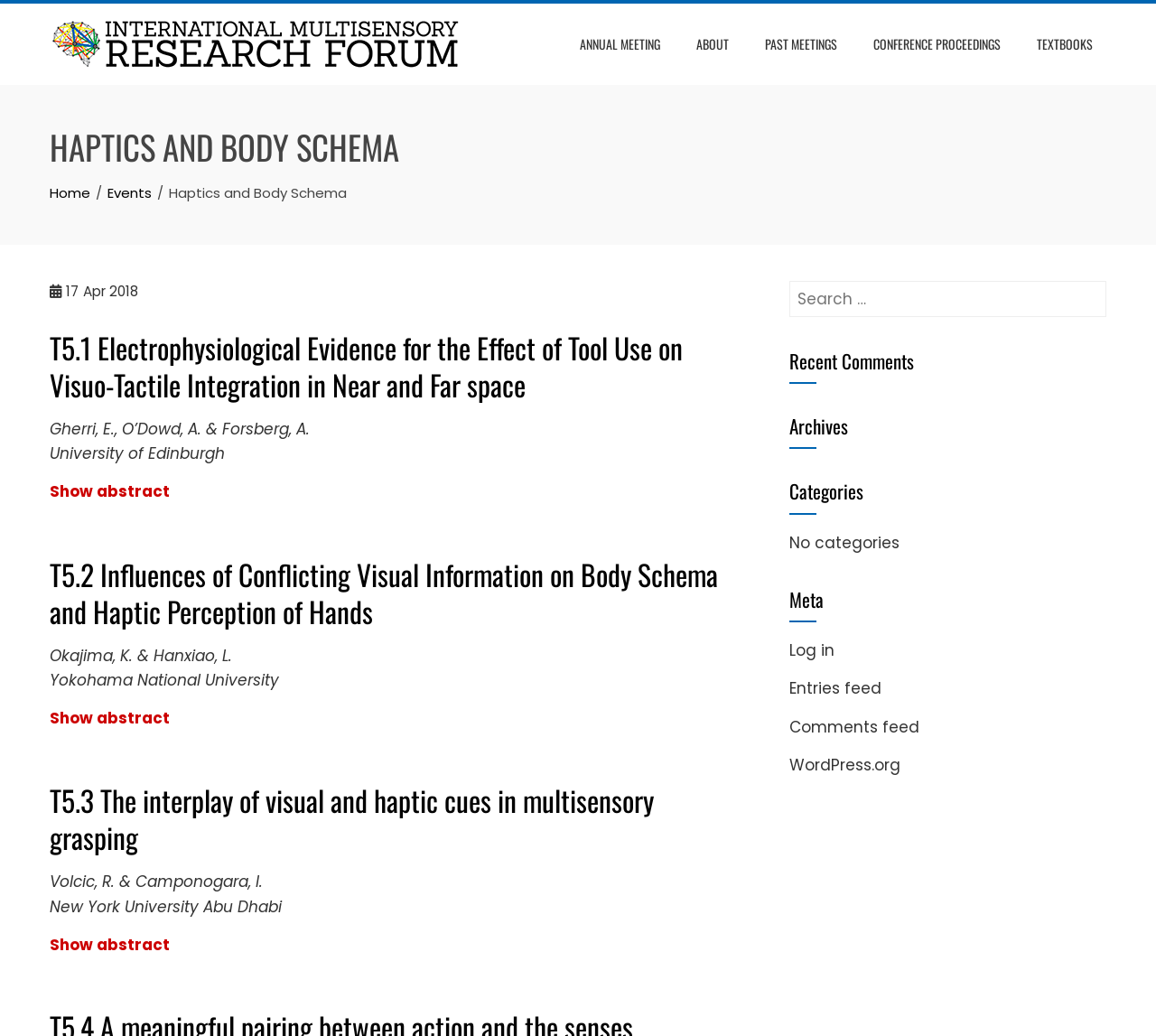Determine the bounding box coordinates of the clickable element to achieve the following action: 'Search for something'. Provide the coordinates as four float values between 0 and 1, formatted as [left, top, right, bottom].

[0.683, 0.271, 0.957, 0.306]